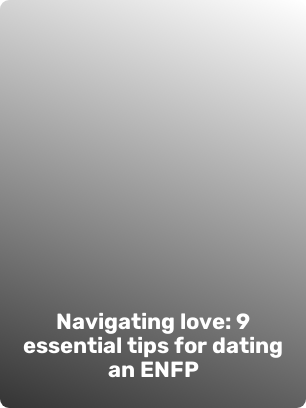What is the purpose of the image?
Using the visual information, reply with a single word or short phrase.

Offering relationship guidance